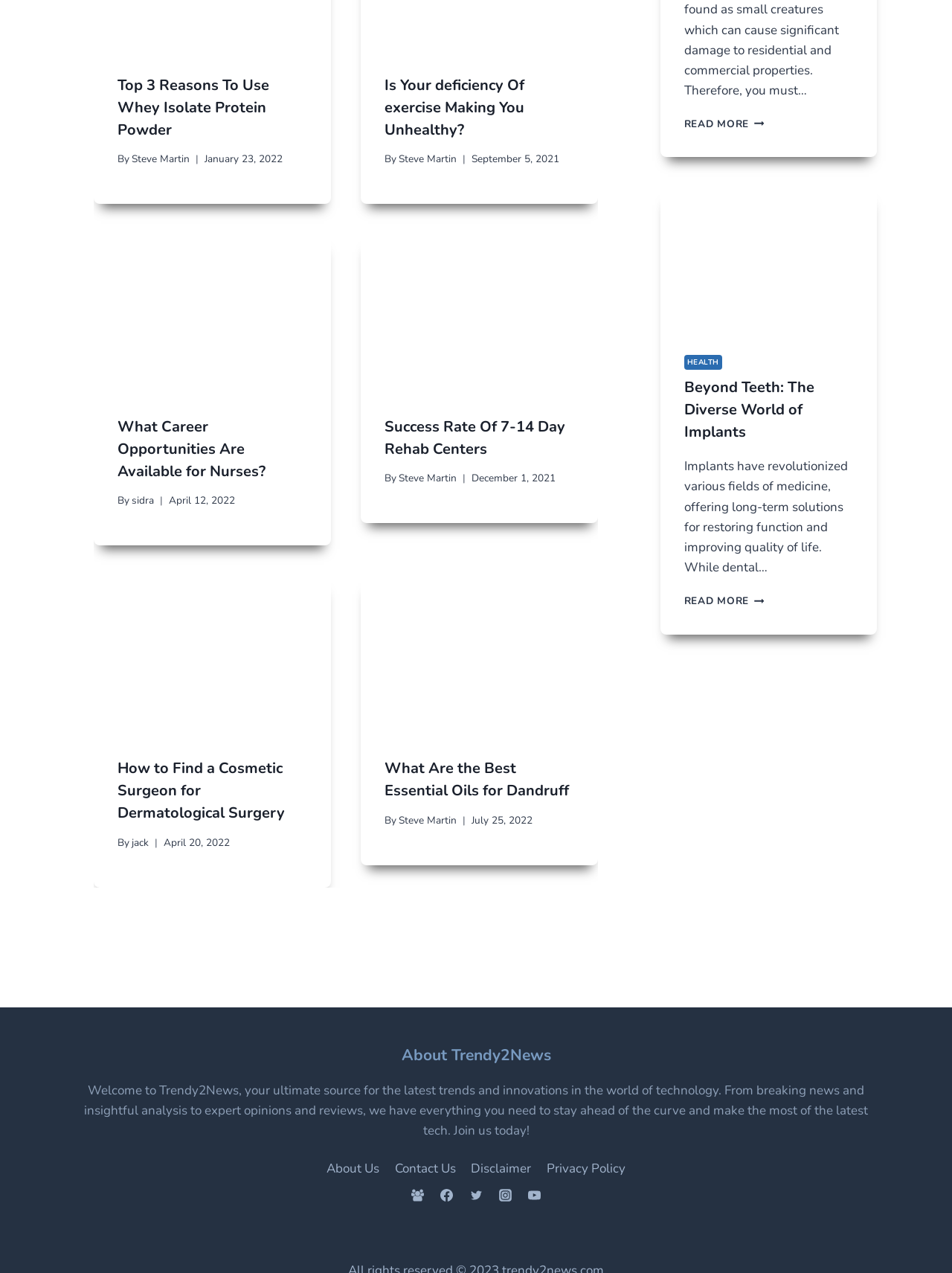Using the given element description, provide the bounding box coordinates (top-left x, top-left y, bottom-right x, bottom-right y) for the corresponding UI element in the screenshot: Steve Martin

[0.138, 0.119, 0.199, 0.13]